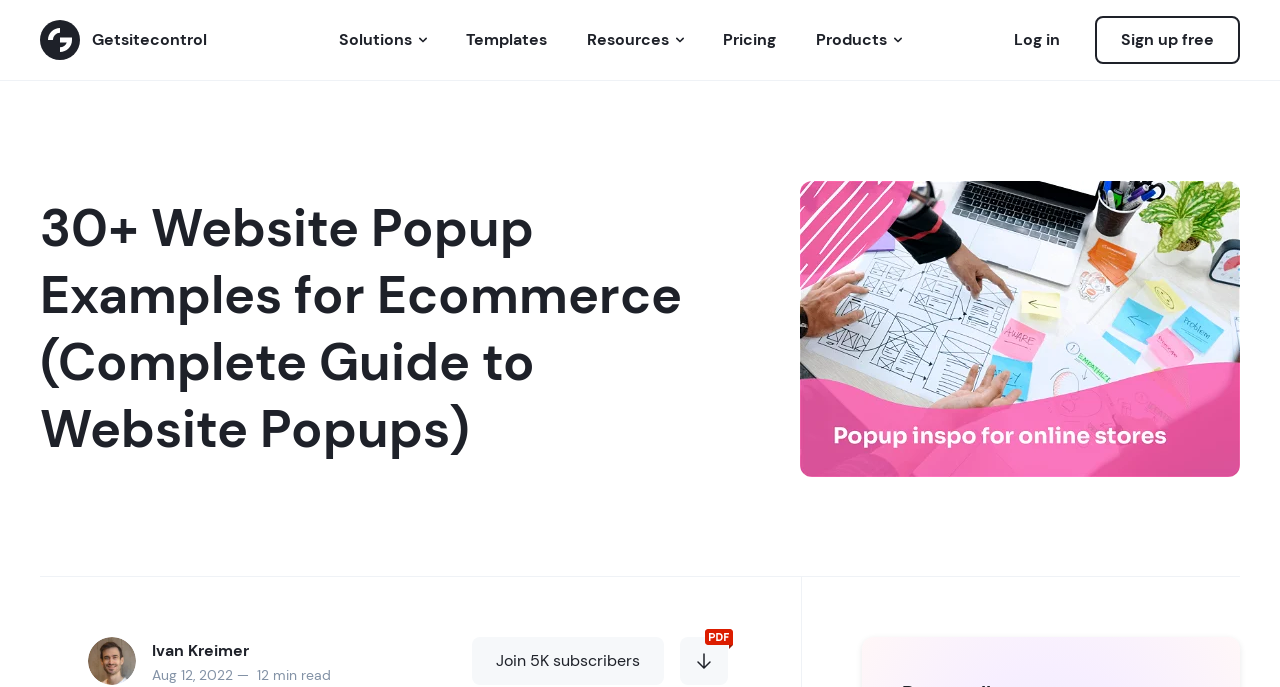Pinpoint the bounding box coordinates of the element to be clicked to execute the instruction: "View related terms".

None